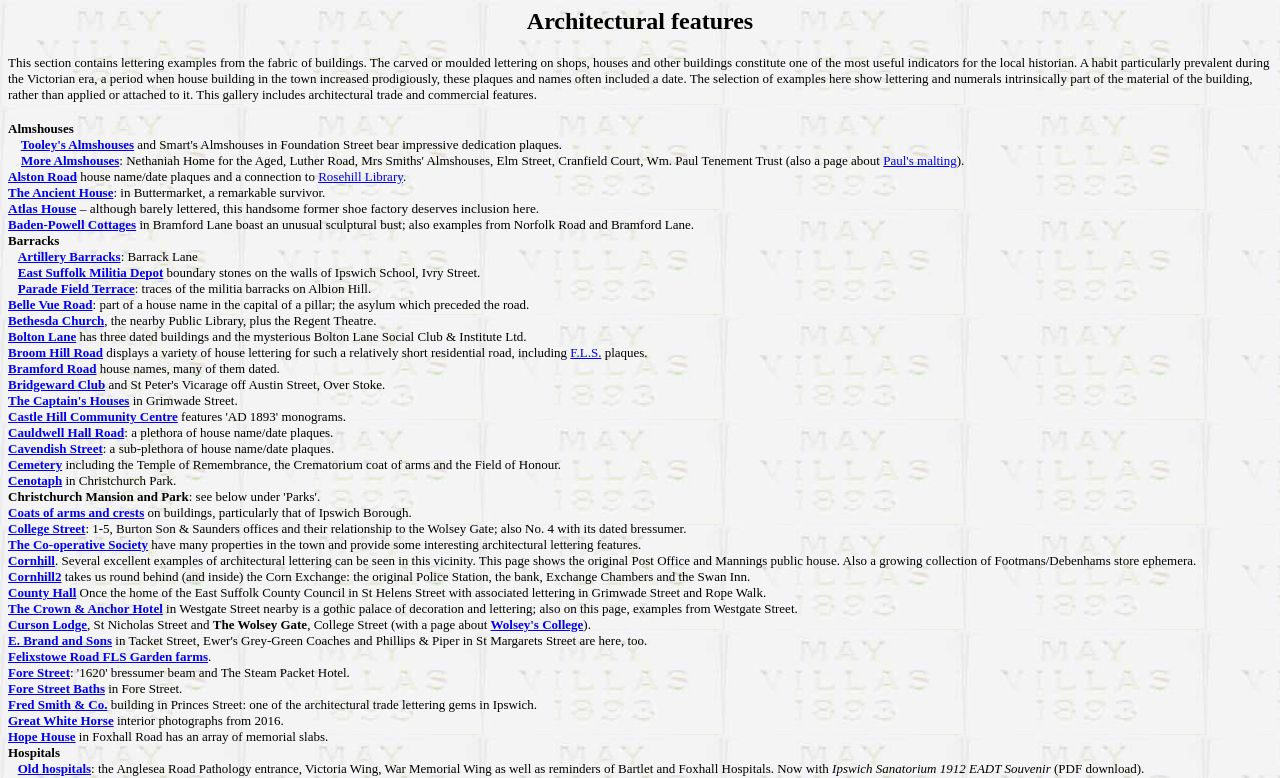Locate the bounding box coordinates of the area where you should click to accomplish the instruction: "Learn about 'Artillery Barracks'".

[0.014, 0.32, 0.094, 0.339]